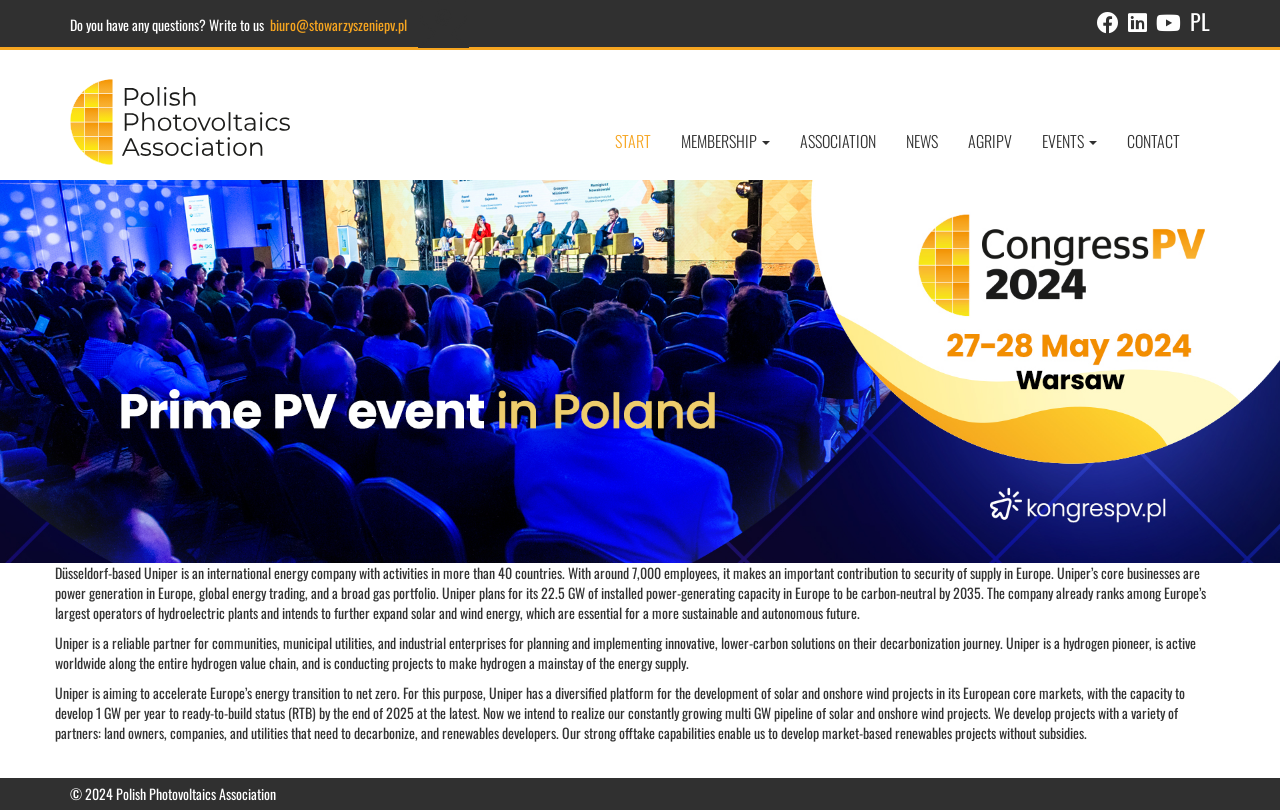Please locate the bounding box coordinates of the region I need to click to follow this instruction: "Write to us".

[0.055, 0.017, 0.211, 0.043]